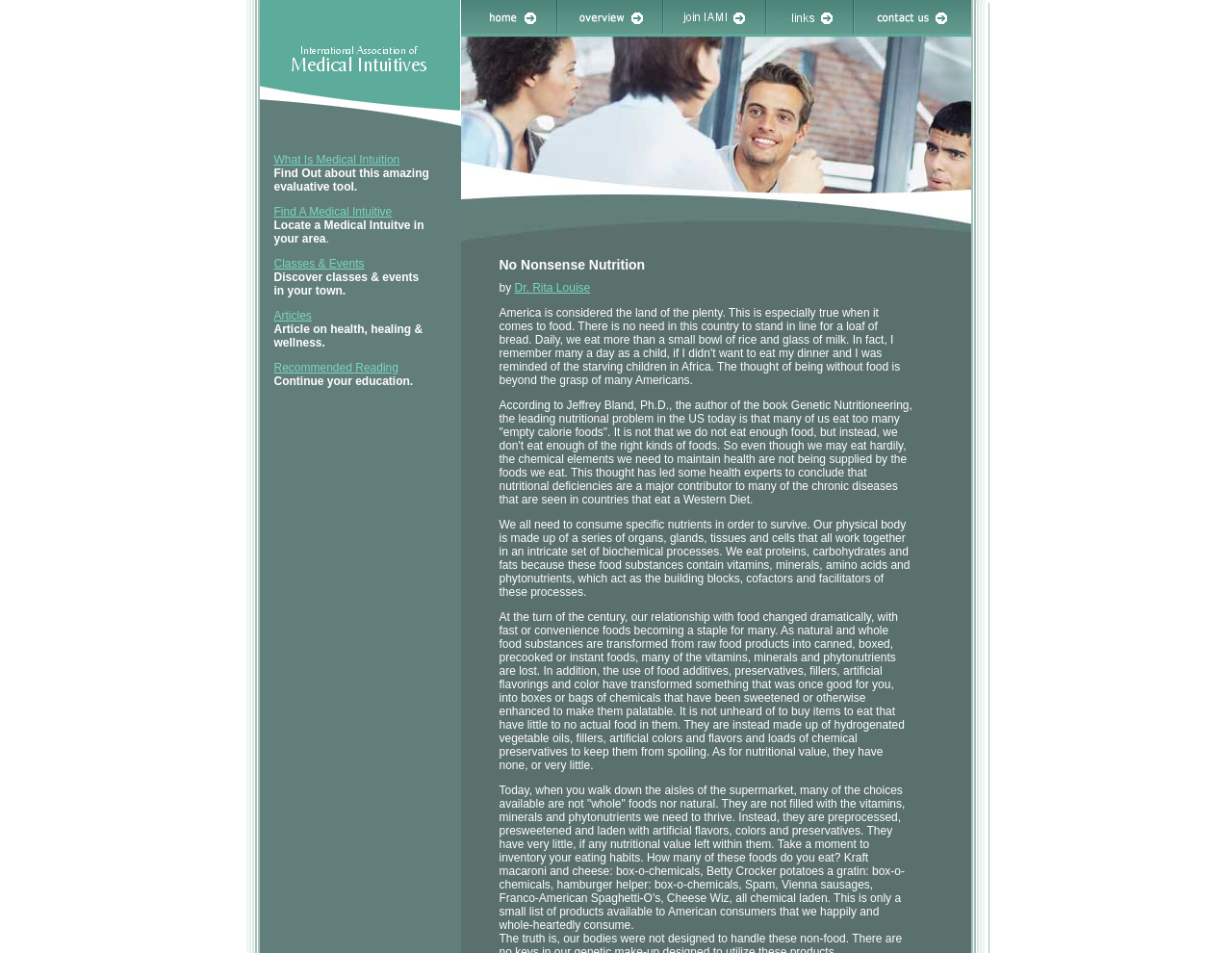Please give a short response to the question using one word or a phrase:
How many images are on the top row of the webpage?

3